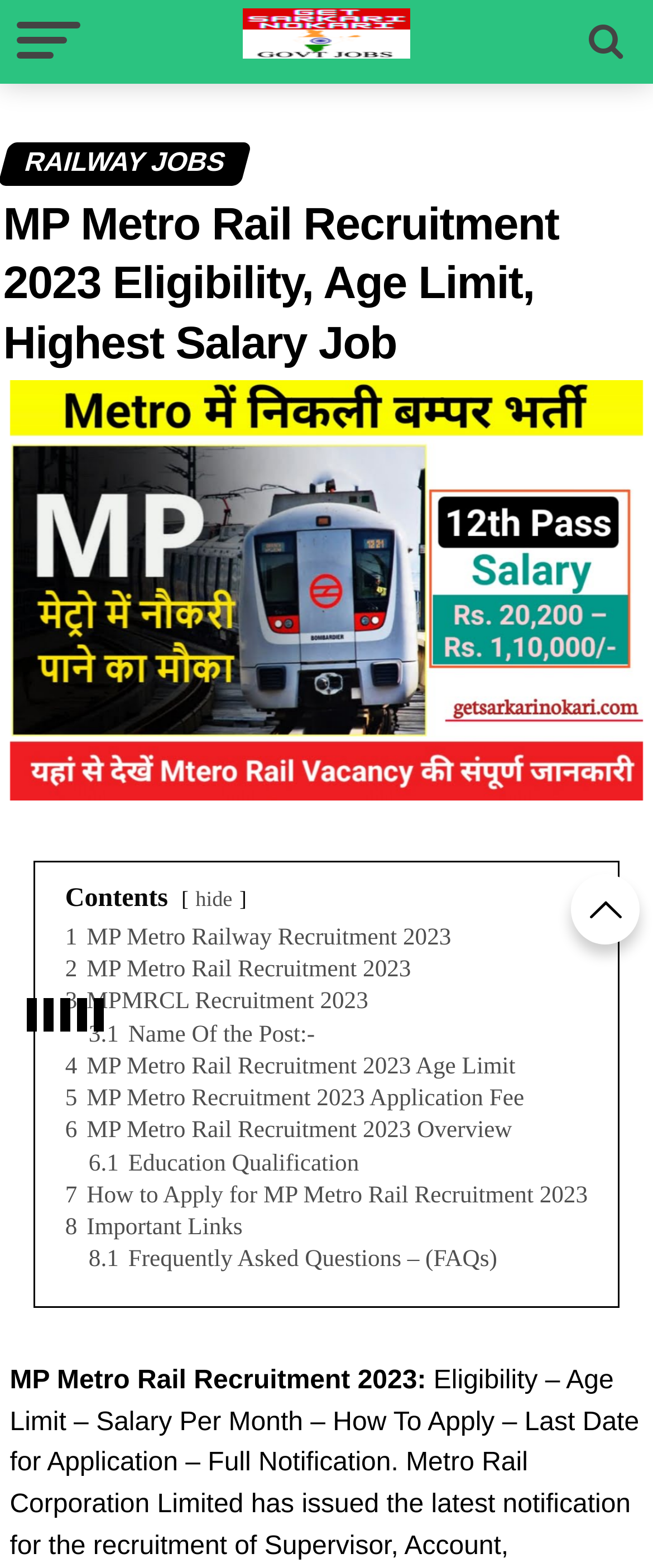From the details in the image, provide a thorough response to the question: What is the name of the railway recruitment?

The name of the railway recruitment can be found in the heading 'MP Metro Rail Recruitment 2023 Eligibility, Age Limit, Highest Salary Job' which is located at the top of the webpage.